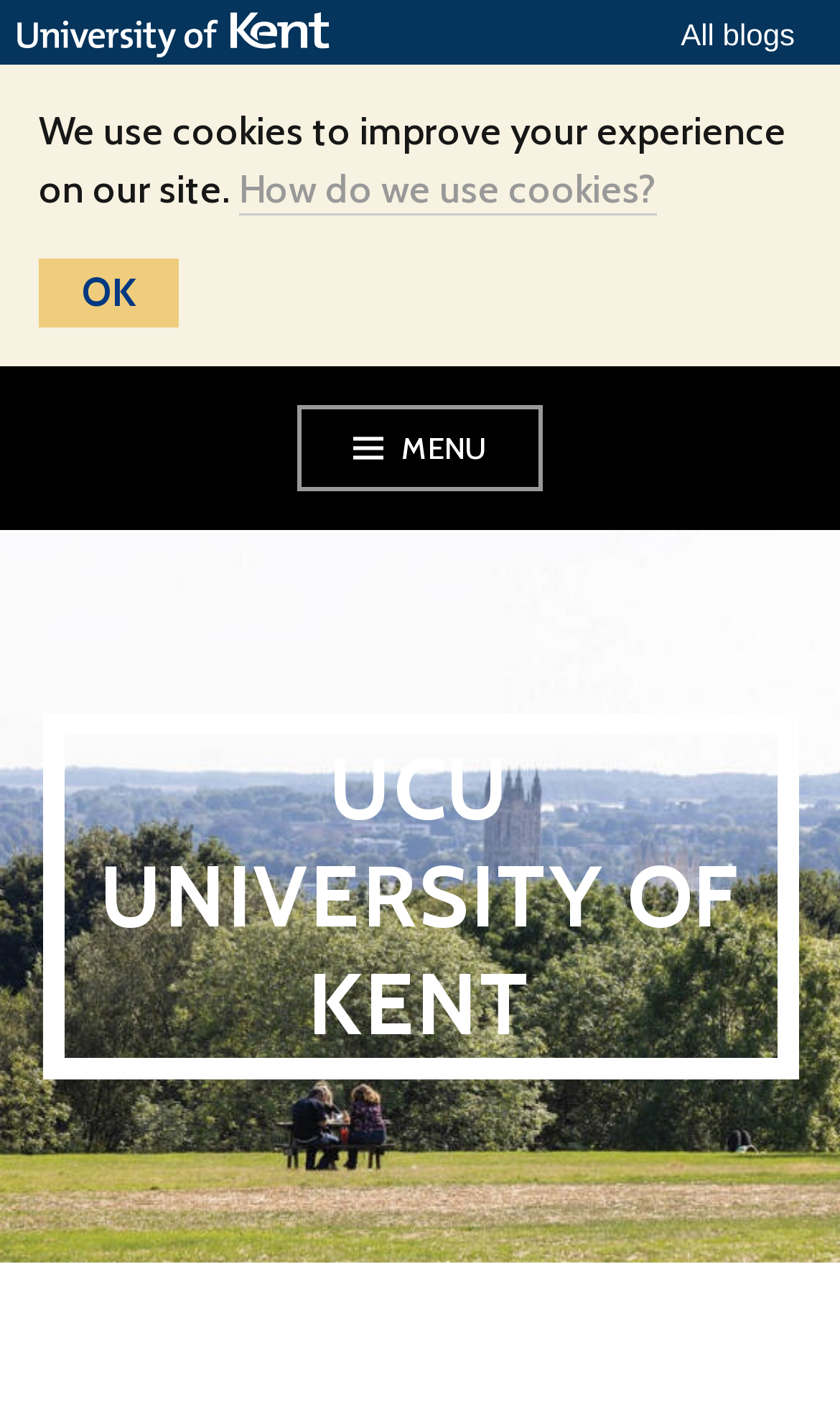Can you give a detailed response to the following question using the information from the image? What is the topic of the survey report?

The topic of the survey report can be inferred from the webpage title, which mentions 'Employment of part-time teachers'.